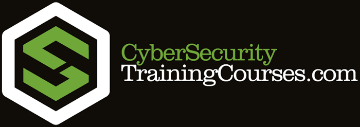What color is the font of 'CyberSecurity'?
Examine the image and give a concise answer in one word or a short phrase.

Green